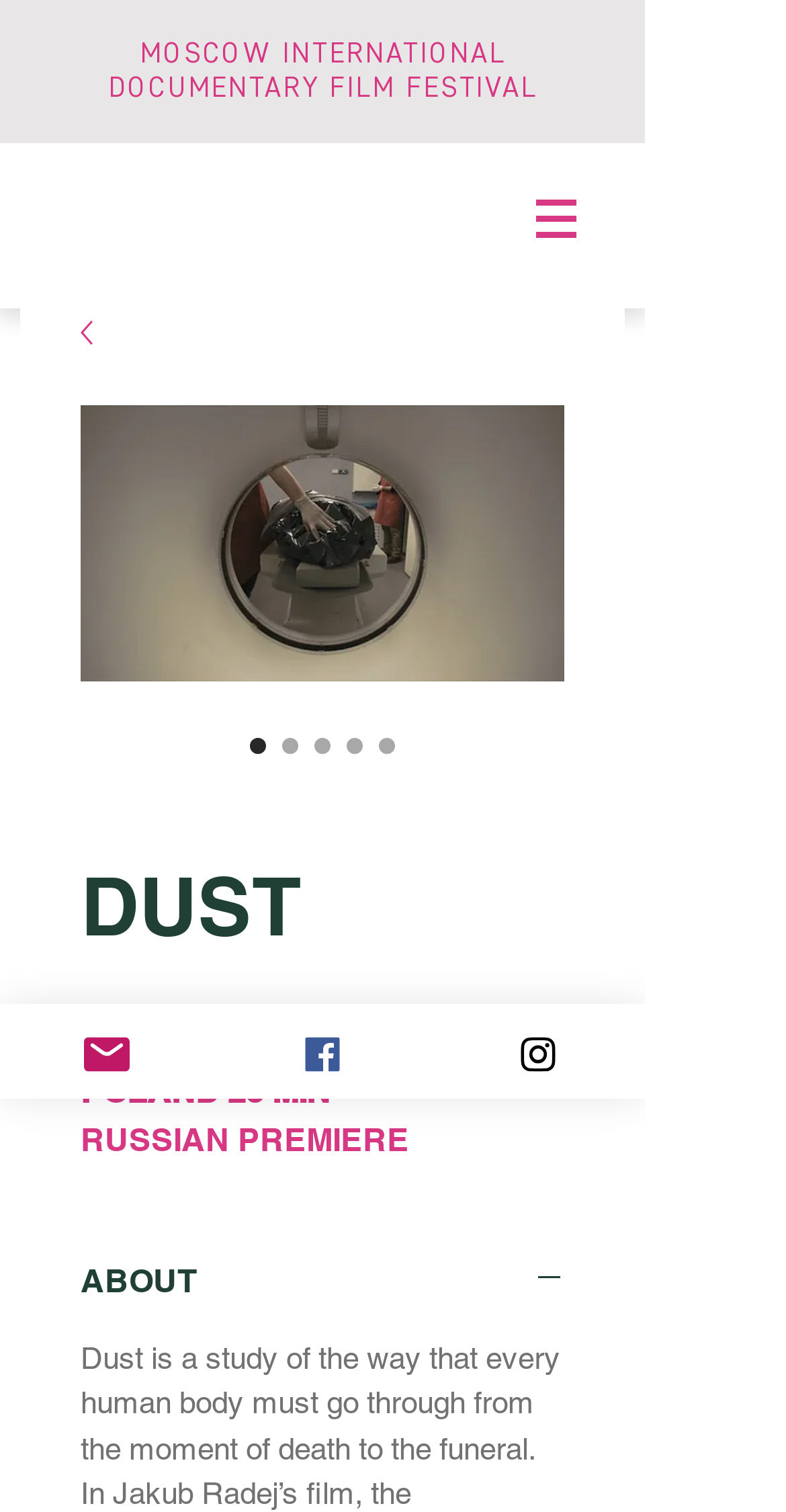Elaborate on the different components and information displayed on the webpage.

The webpage appears to be a documentary film festival website, specifically showcasing a film titled "DUST" with a Polish and Russian connection. 

At the top of the page, there is a slideshow region that spans about 82% of the page width and 9.5% of the page height. Within this region, there is a link to the "MOSCOW INTERNATIONAL DOCUMENTARY FILM FESTIVAL" located near the top-left corner of the slideshow.

To the right of the slideshow, there is a navigation menu labeled "Site" that occupies about 13% of the page width and 6.6% of the page height. This menu contains a button with a dropdown menu, indicated by an image. The dropdown menu has several options, including a link to the main page, labeled "DUST", accompanied by an image. There are also five radio buttons, all labeled "DUST", with one of them being selected. 

Below the navigation menu, there is a heading that reads "DUST" and two lines of text: "POLAND 25 MIN" and "RUSSIAN PREMIERE". An "ABOUT" button is located below these lines, which is expanded to show a heading with the same label.

At the bottom of the page, there are three links to social media platforms: "Email", "Facebook", and "Instagram", each accompanied by an image. These links are aligned horizontally and occupy about 82% of the page width.